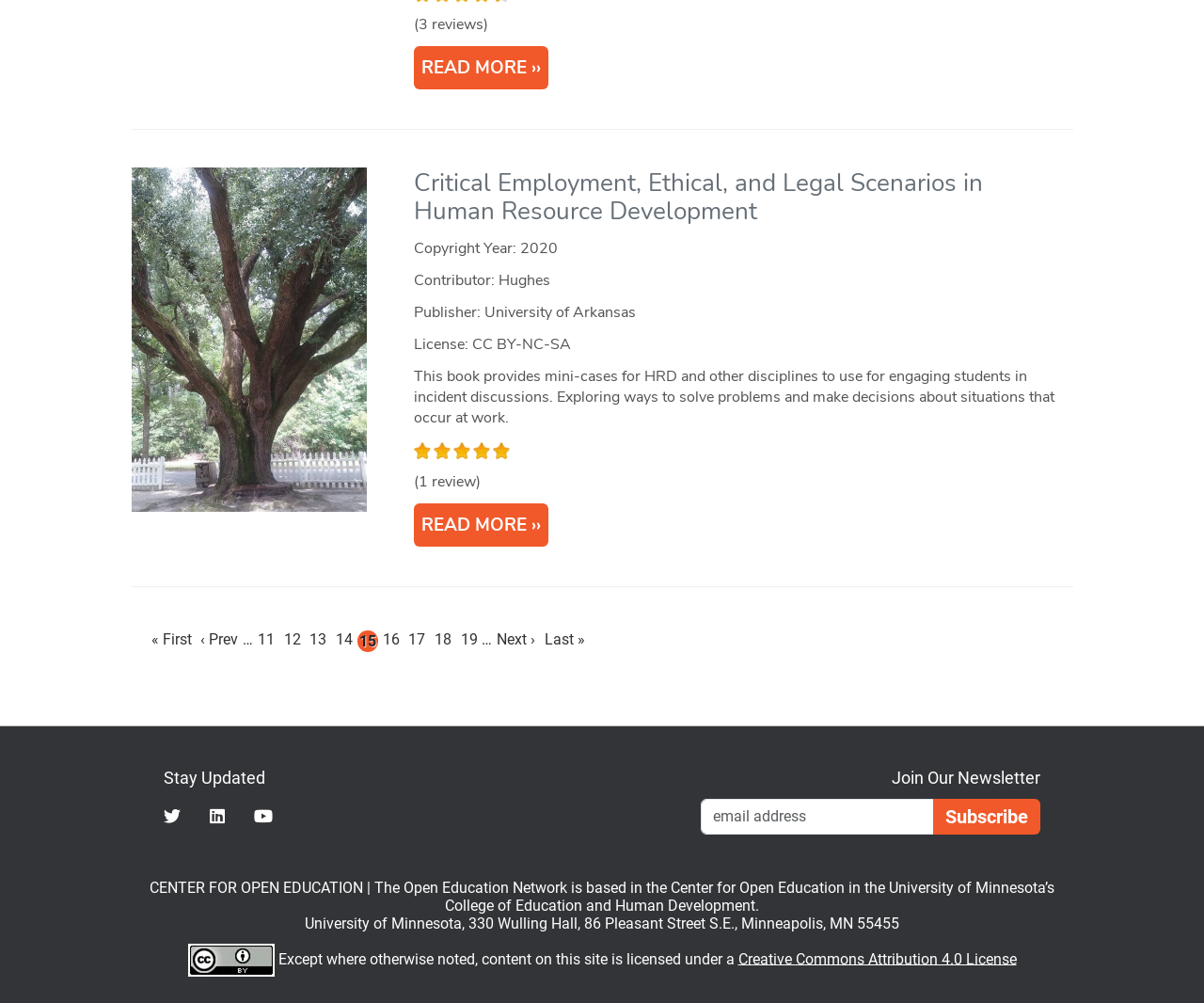Please find and report the bounding box coordinates of the element to click in order to perform the following action: "Subscribe to the newsletter". The coordinates should be expressed as four float numbers between 0 and 1, in the format [left, top, right, bottom].

[0.775, 0.796, 0.864, 0.832]